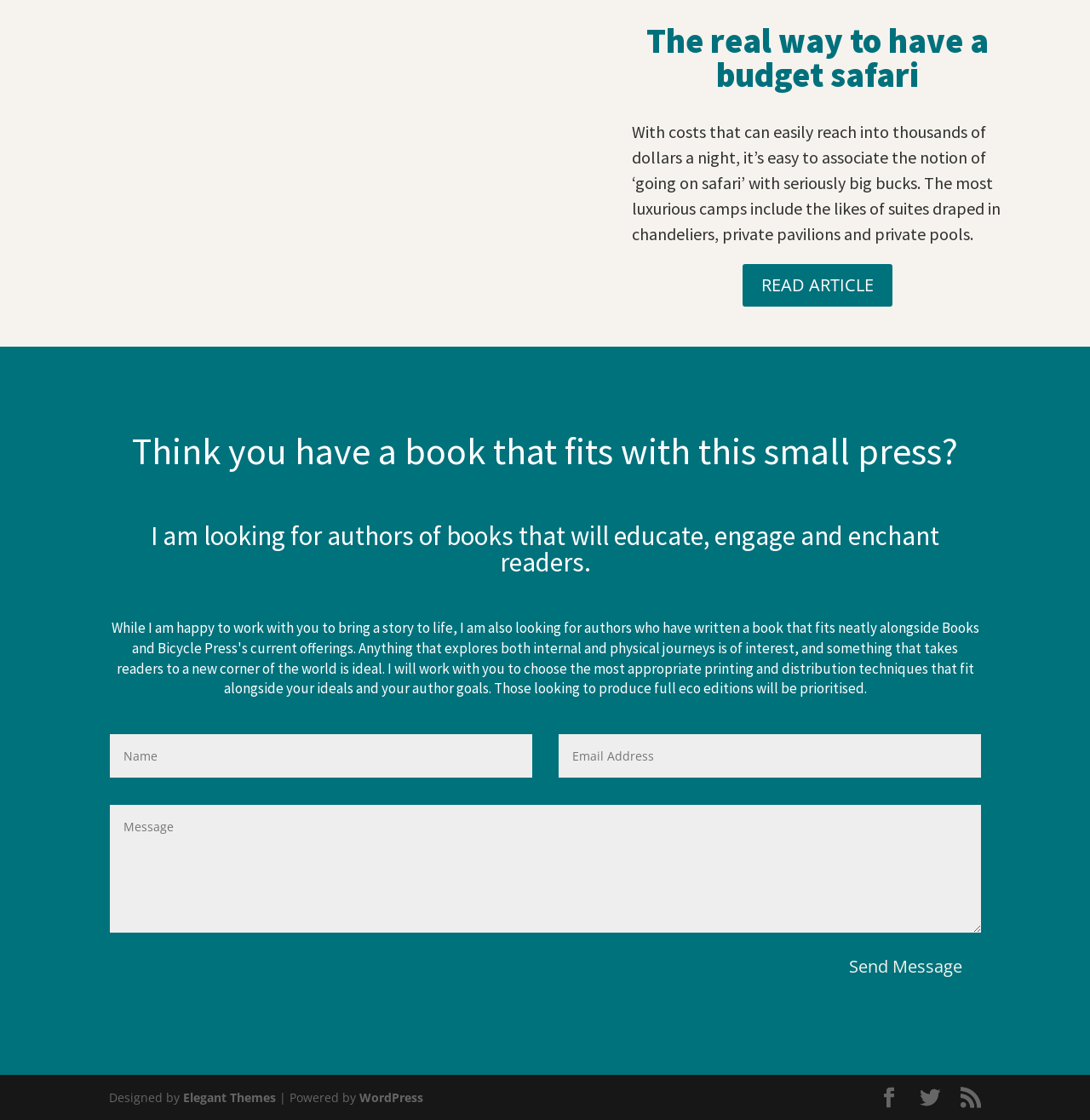Examine the image carefully and respond to the question with a detailed answer: 
What is the purpose of the 'Send Message' button?

The 'Send Message 5' button is located below the three textboxes, suggesting that its purpose is to send a message or submit the input provided in the textboxes.